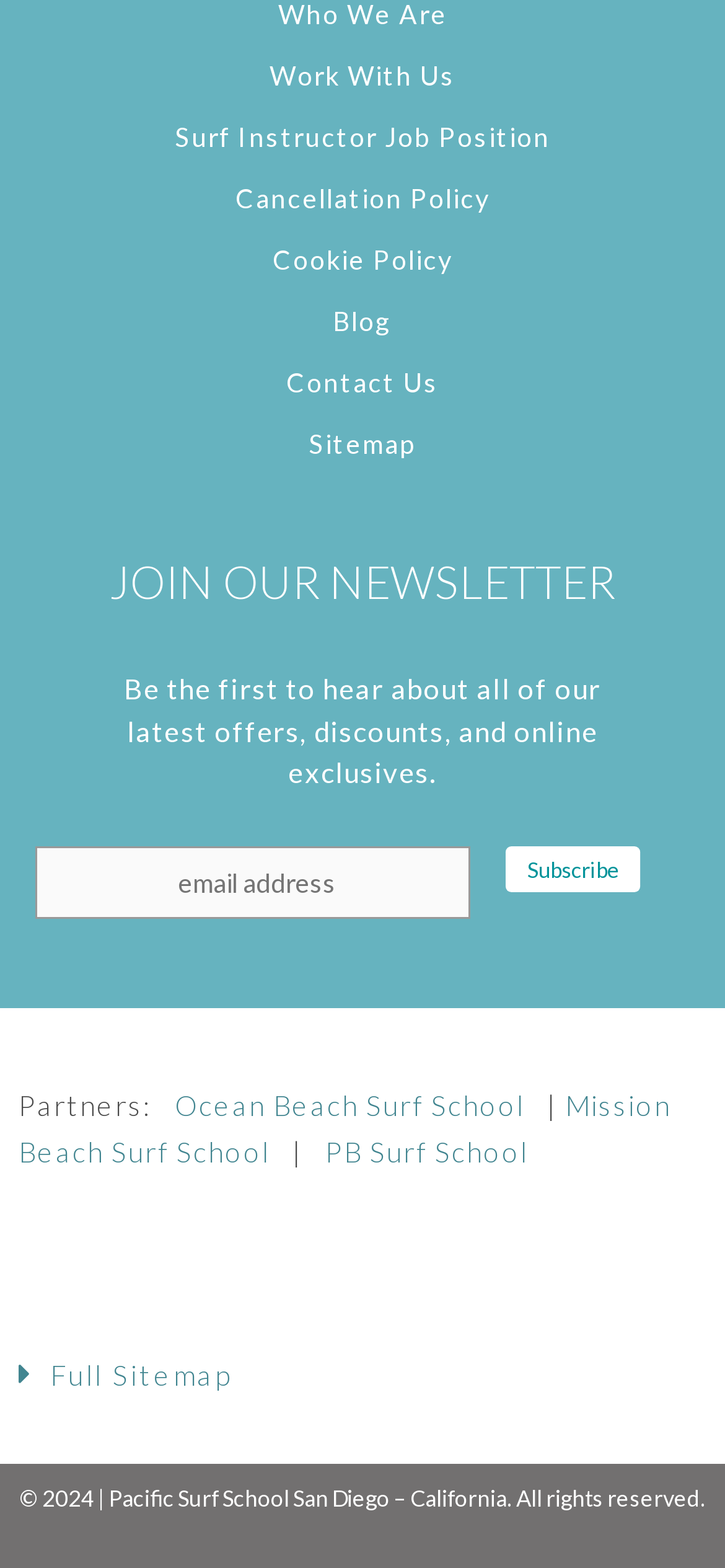Please find the bounding box coordinates of the section that needs to be clicked to achieve this instruction: "Contact Us".

[0.19, 0.224, 0.81, 0.264]